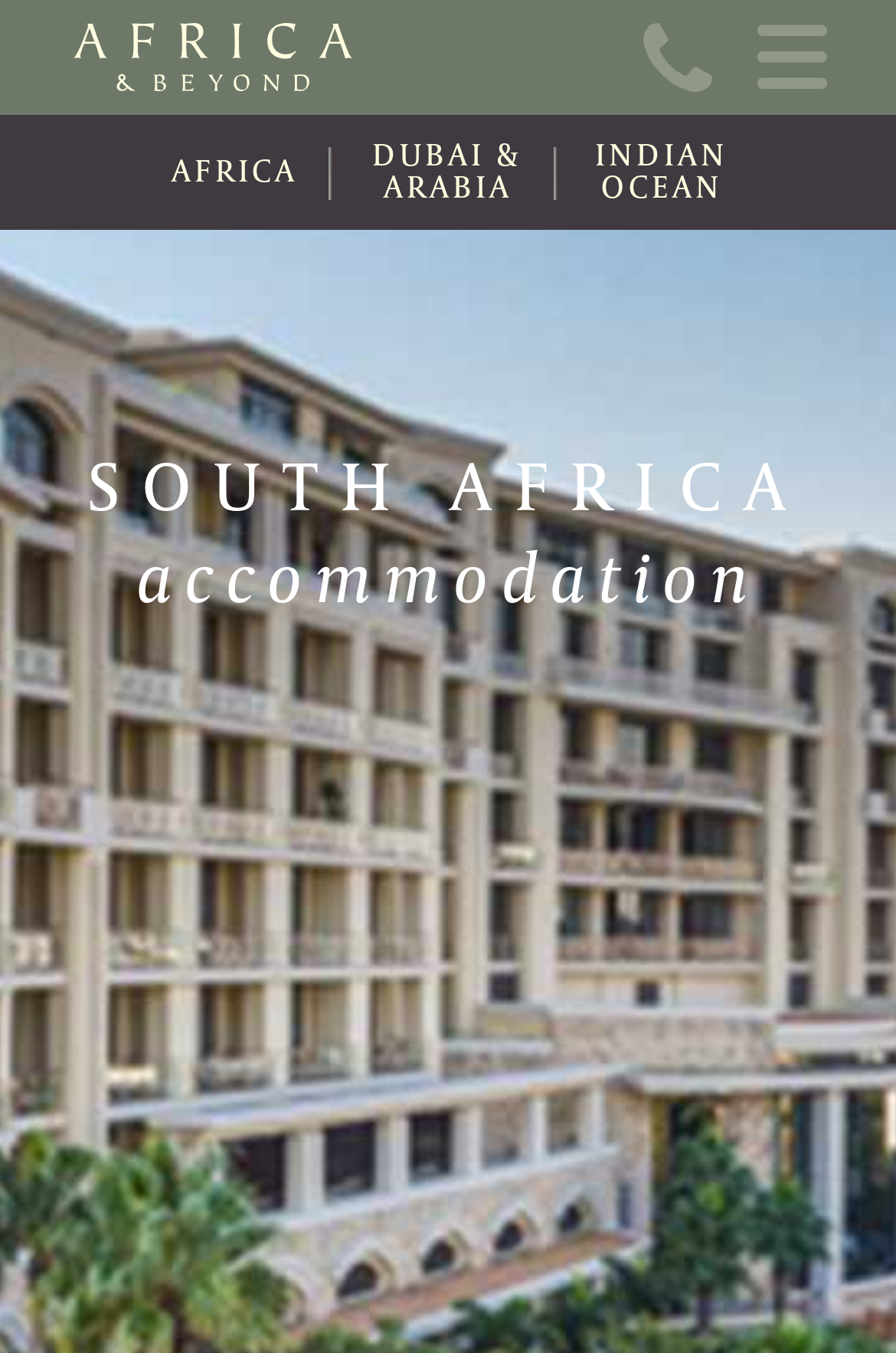Please predict the bounding box coordinates of the element's region where a click is necessary to complete the following instruction: "read travel update on covid-19". The coordinates should be represented by four float numbers between 0 and 1, i.e., [left, top, right, bottom].

[0.205, 0.6, 0.705, 0.713]